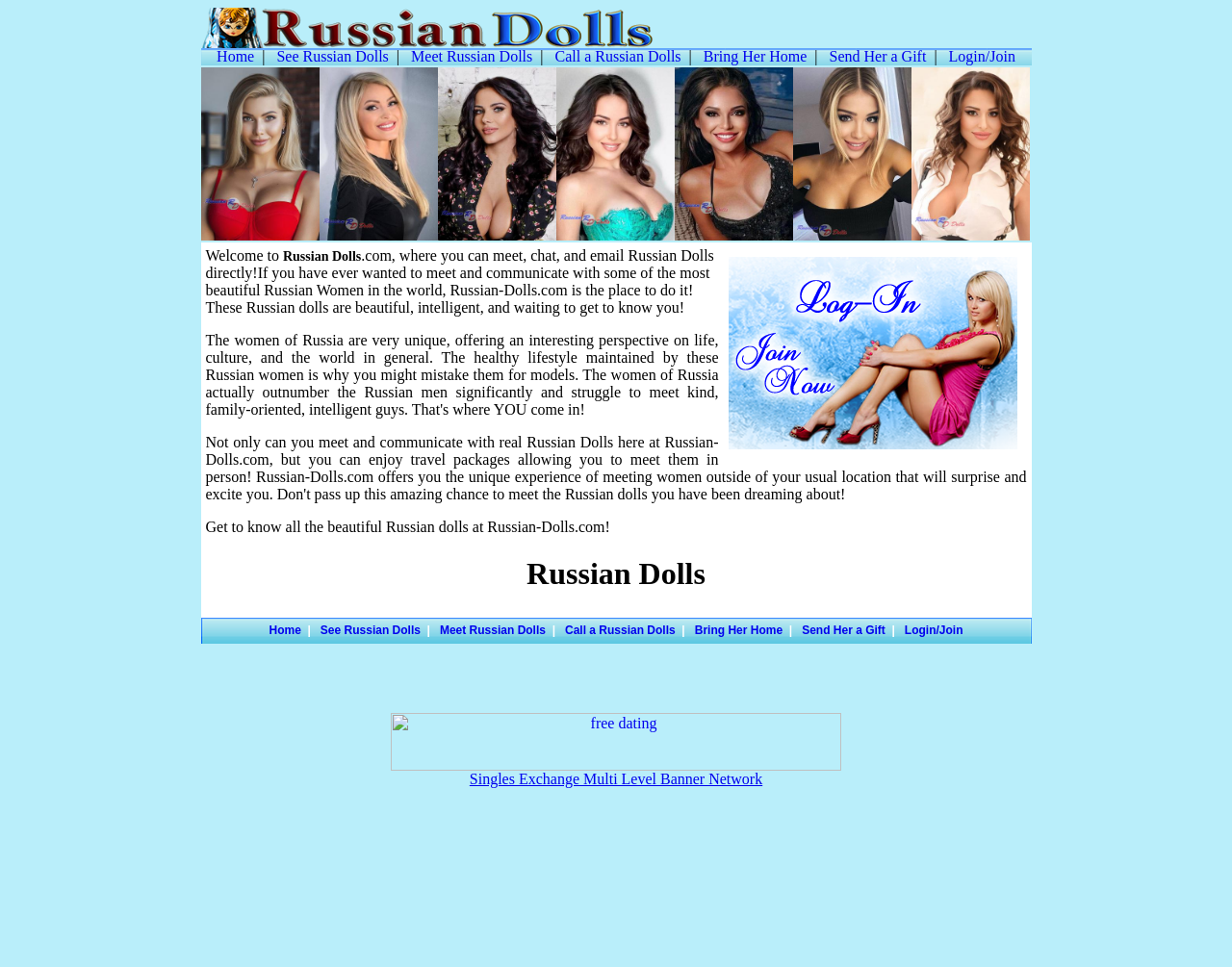Respond to the following question using a concise word or phrase: 
What is the ratio of Russian men to women?

Men outnumbered